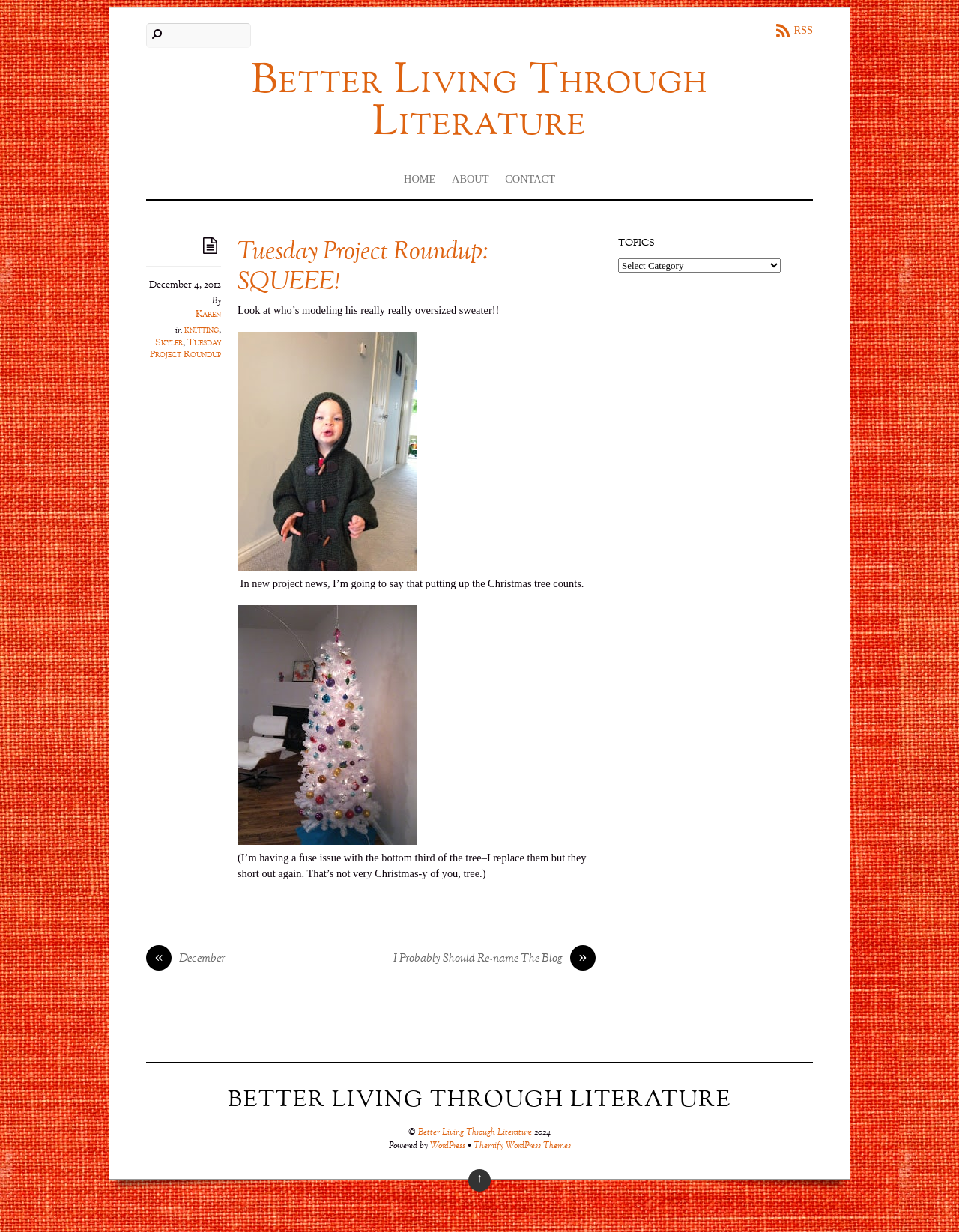Please give the bounding box coordinates of the area that should be clicked to fulfill the following instruction: "Read the article". The coordinates should be in the format of four float numbers from 0 to 1, i.e., [left, top, right, bottom].

[0.152, 0.193, 0.621, 0.727]